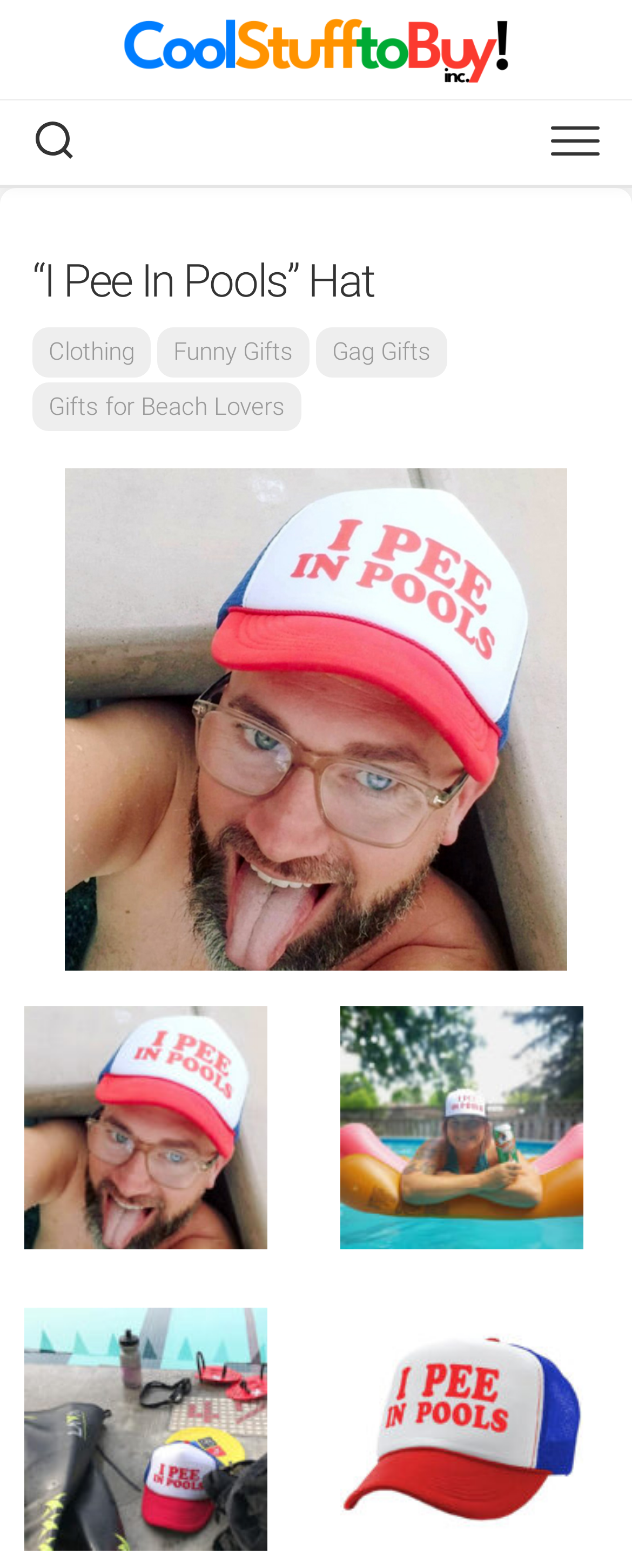Could you locate the bounding box coordinates for the section that should be clicked to accomplish this task: "View the 'Clothing' category".

[0.051, 0.209, 0.238, 0.241]